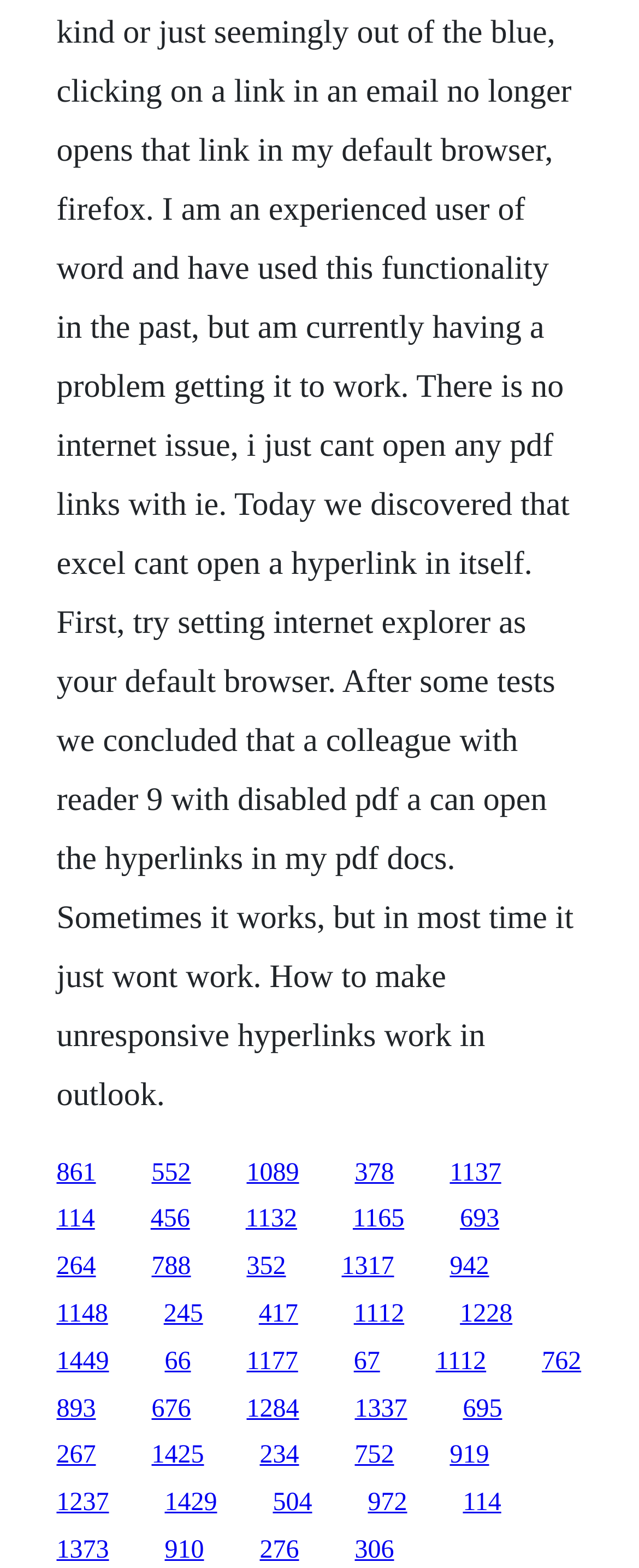Provide the bounding box coordinates of the HTML element this sentence describes: "114".

[0.724, 0.95, 0.784, 0.967]